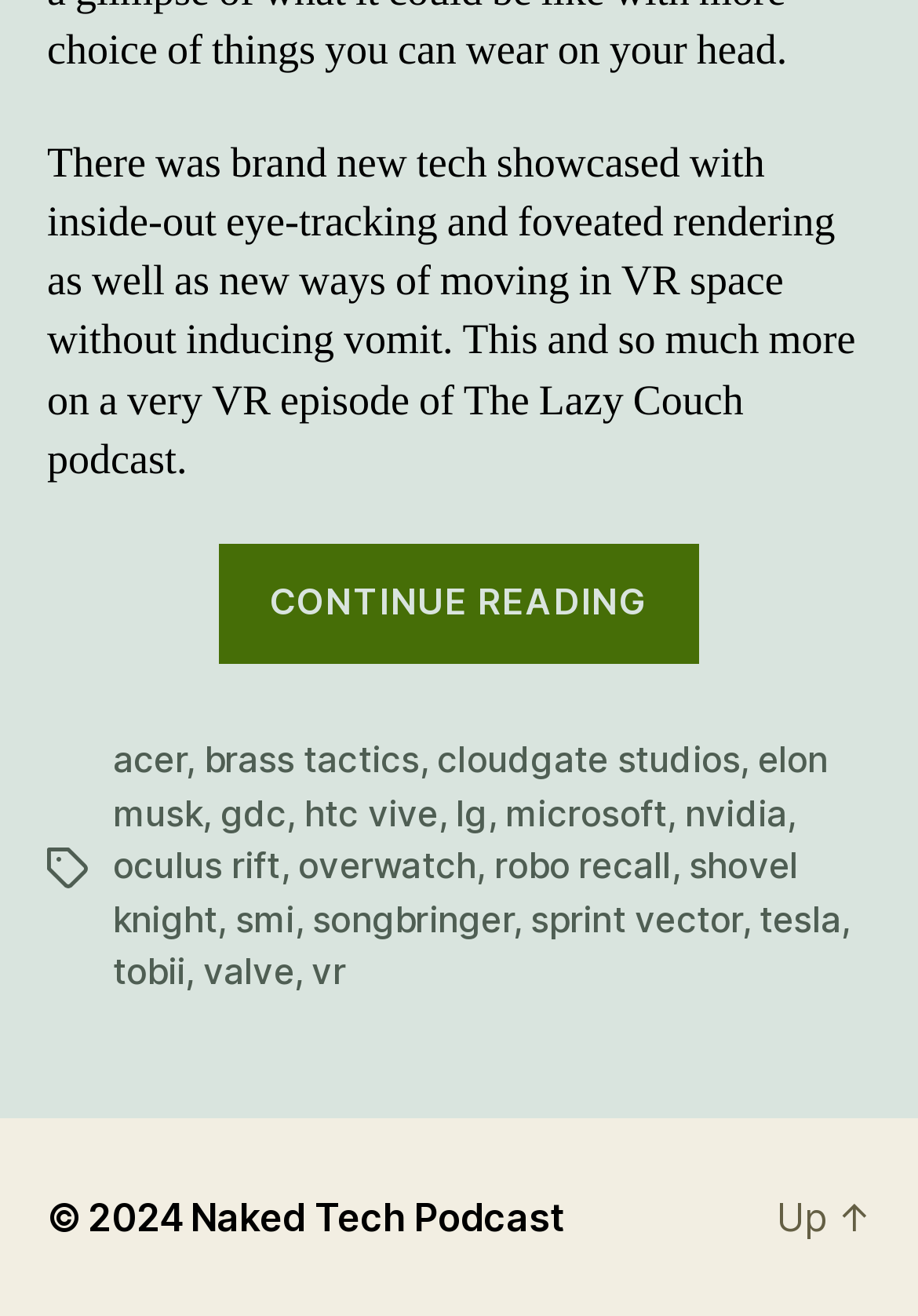Please locate the bounding box coordinates of the element that needs to be clicked to achieve the following instruction: "Visit the website of Acer". The coordinates should be four float numbers between 0 and 1, i.e., [left, top, right, bottom].

[0.123, 0.56, 0.203, 0.594]